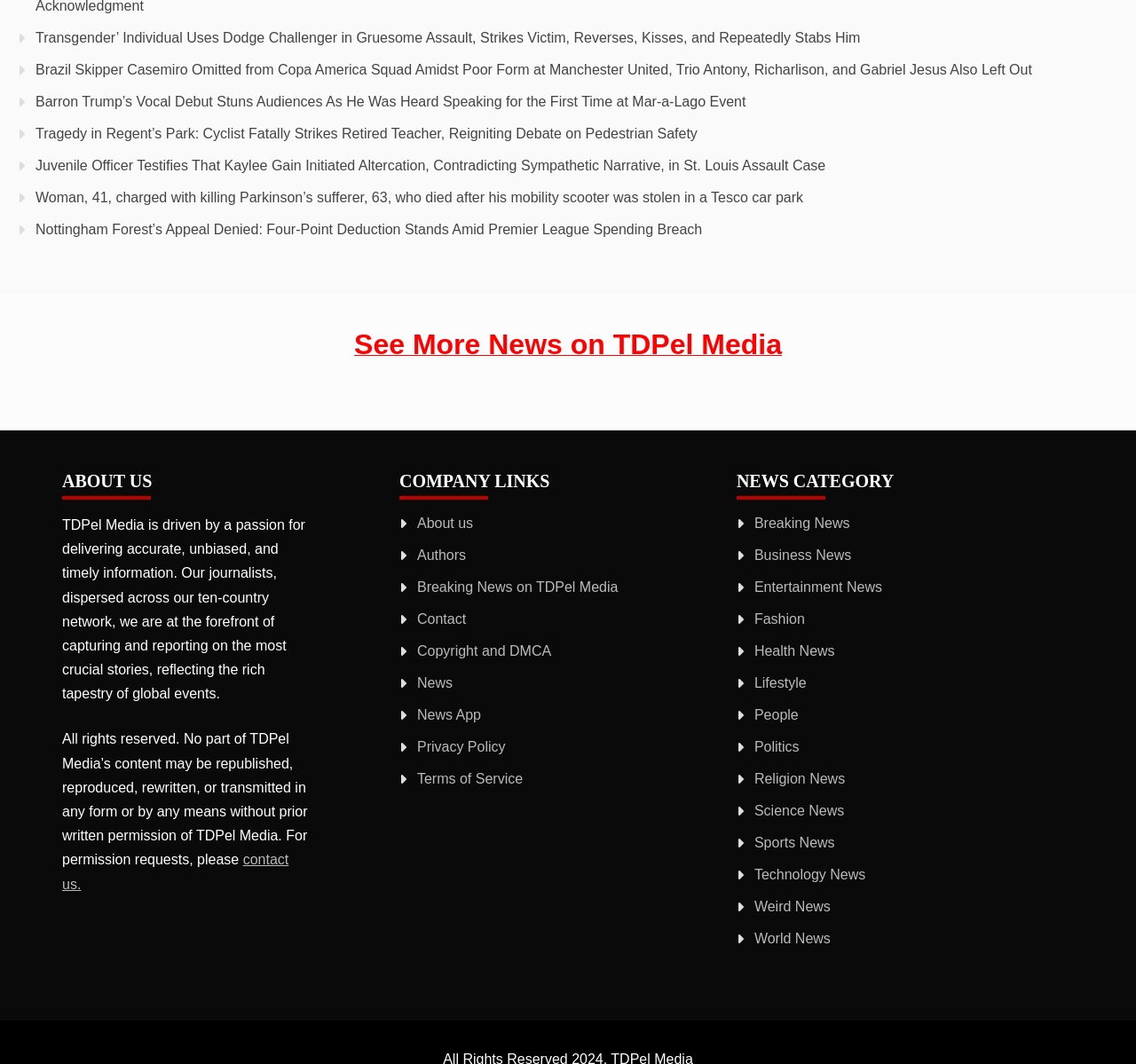Please specify the bounding box coordinates for the clickable region that will help you carry out the instruction: "Explore World News".

[0.664, 0.875, 0.731, 0.889]